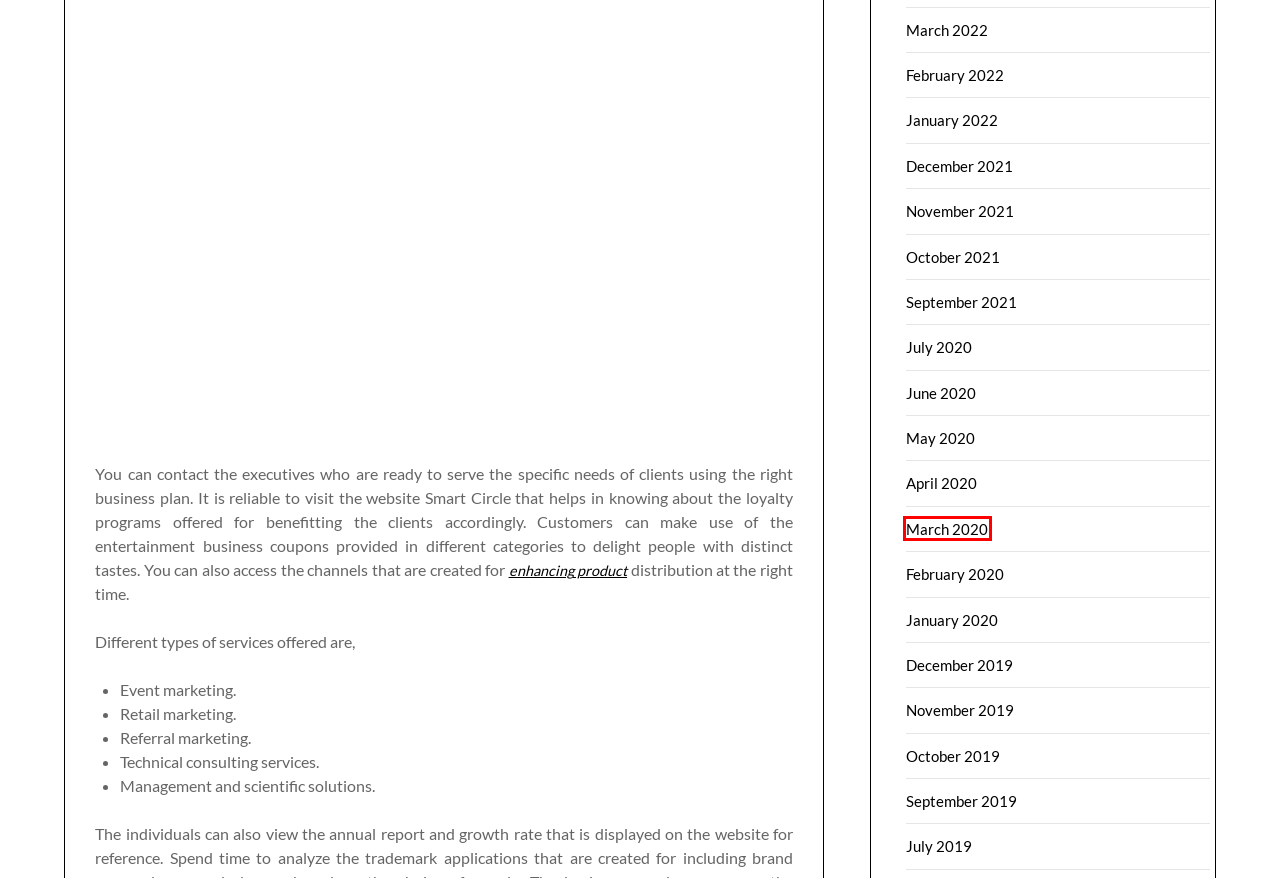You have a screenshot of a webpage with an element surrounded by a red bounding box. Choose the webpage description that best describes the new page after clicking the element inside the red bounding box. Here are the candidates:
A. January 2020 - Ever Tech Review
B. November 2019 - Ever Tech Review
C. March 2020 - Ever Tech Review
D. November 2021 - Ever Tech Review
E. July 2020 - Ever Tech Review
F. December 2021 - Ever Tech Review
G. September 2021 - Ever Tech Review
H. April 2020 - Ever Tech Review

C